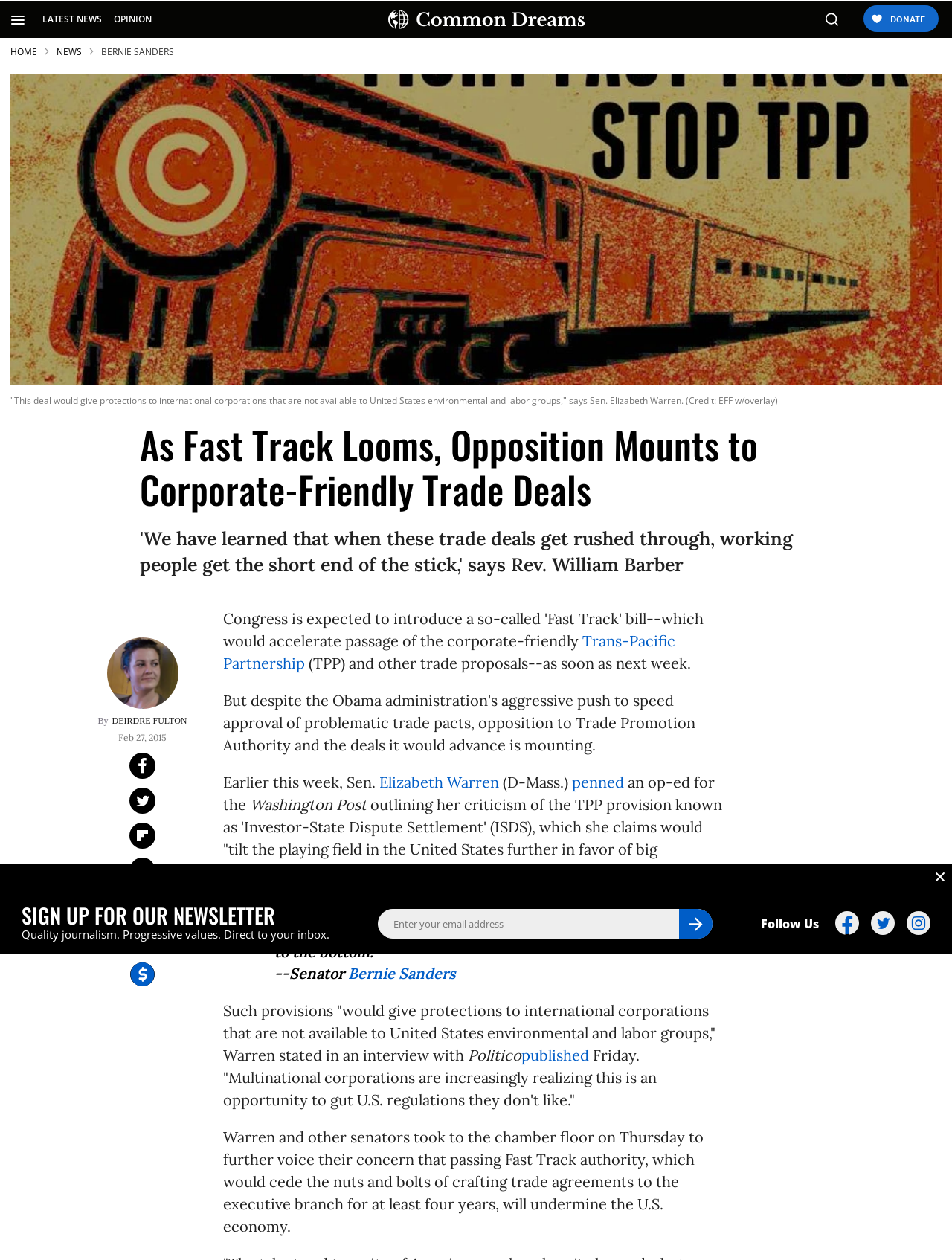Who is the senator mentioned in the article?
Refer to the image and respond with a one-word or short-phrase answer.

Elizabeth Warren